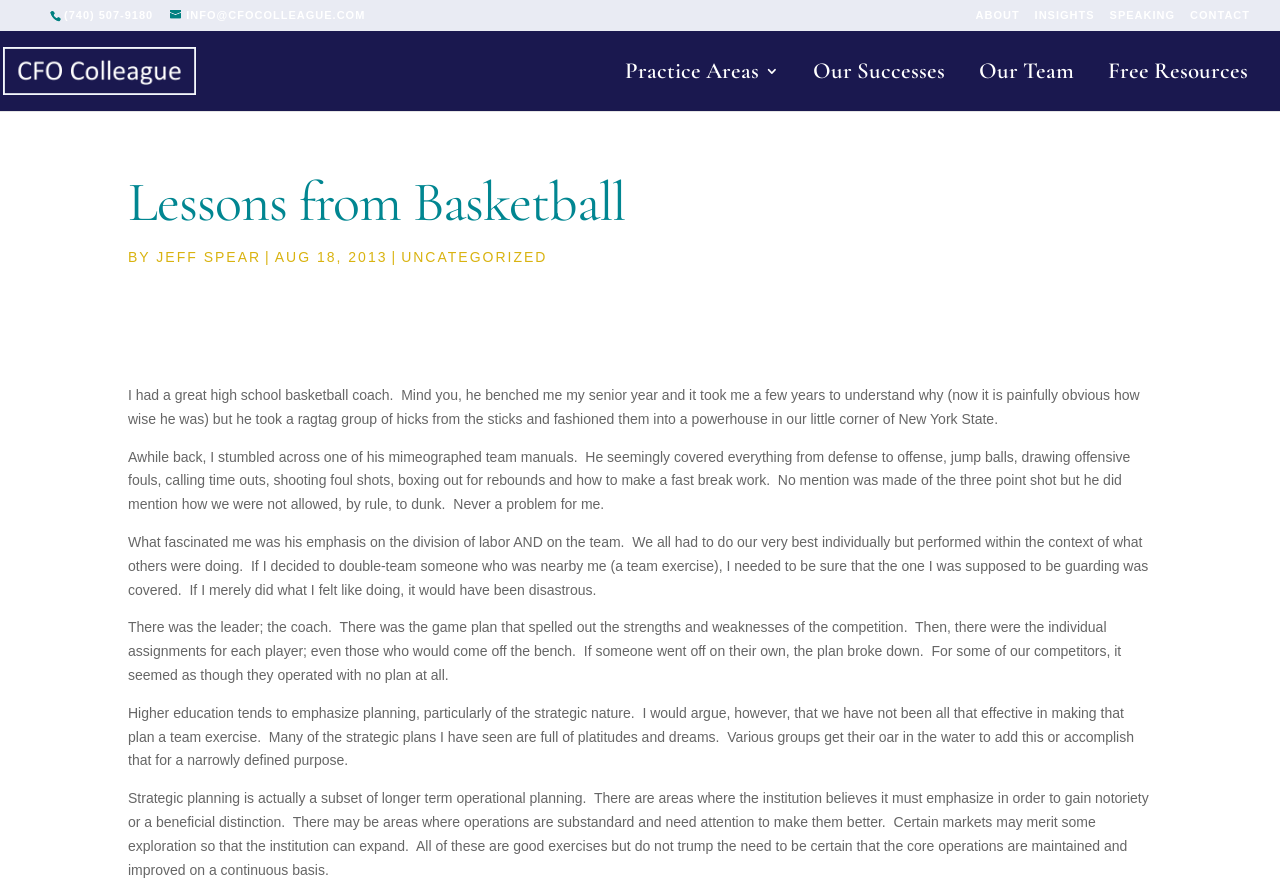Describe in detail what you see on the webpage.

This webpage appears to be a blog post or article titled "Lessons from Basketball" by Jeff Spear. At the top of the page, there is a header section with a phone number, email address, and several links to other pages, including "About", "Insights", "Speaking", and "Contact". Below this, there is a logo for "CFO Colleague" with a link to the homepage.

The main content of the page is divided into several sections. The first section is a heading that reads "Lessons from Basketball" followed by the author's name, "Jeff Spear", and the date "AUG 18, 2013". Below this, there are four paragraphs of text that discuss the author's experience playing high school basketball and the lessons he learned from his coach. The text is written in a conversational tone and includes anecdotes about the author's experiences.

The paragraphs are arranged in a vertical column, with each paragraph building on the previous one to discuss the importance of teamwork, planning, and strategy in achieving success. The text is dense and filled with ideas, but it is well-organized and easy to follow.

There are no images on the page aside from the "CFO Colleague" logo, which is located at the top of the page. The overall design of the page is simple and focused on presenting the text in a clear and readable format.